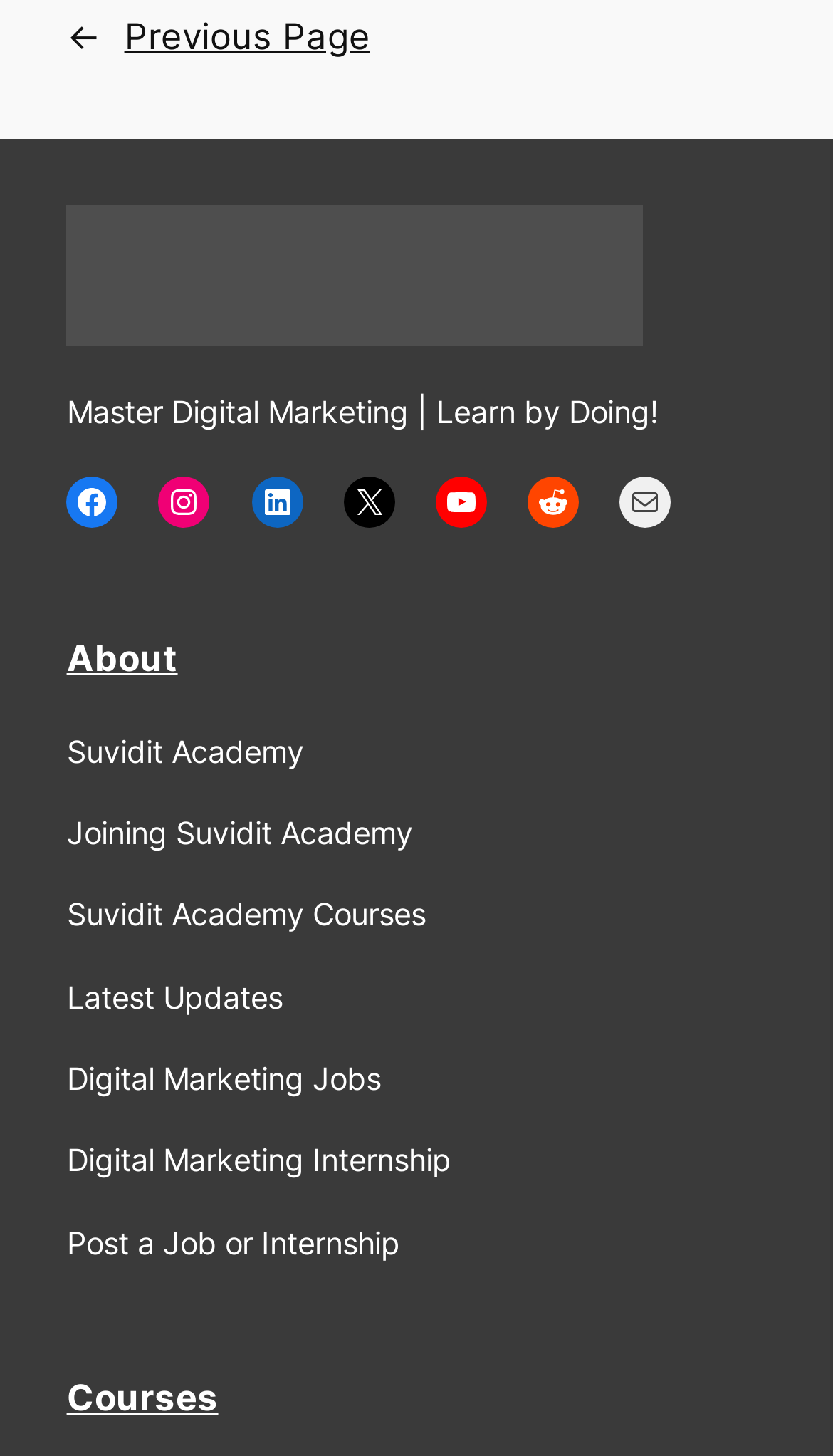What is the main topic of the courses?
Examine the image and provide an in-depth answer to the question.

The main topic of the courses can be inferred from the title 'Master Digital Marketing | Learn by Doing!' at the top of the page, and also from the course categories listed under 'Suvidit Academy Courses'.